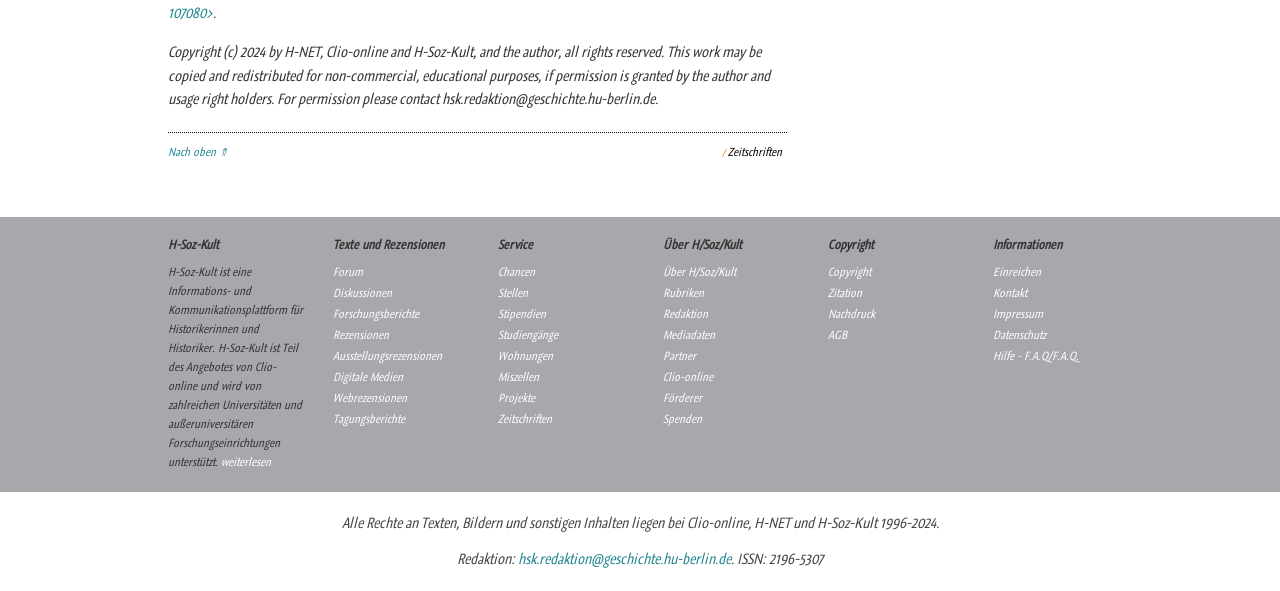What is the ISSN number of H-Soz-Kult?
Provide a detailed and extensive answer to the question.

I found a StaticText element with the text '. ISSN: 2196-5307' at the bottom of the webpage. This suggests that 2196-5307 is the ISSN number of H-Soz-Kult.